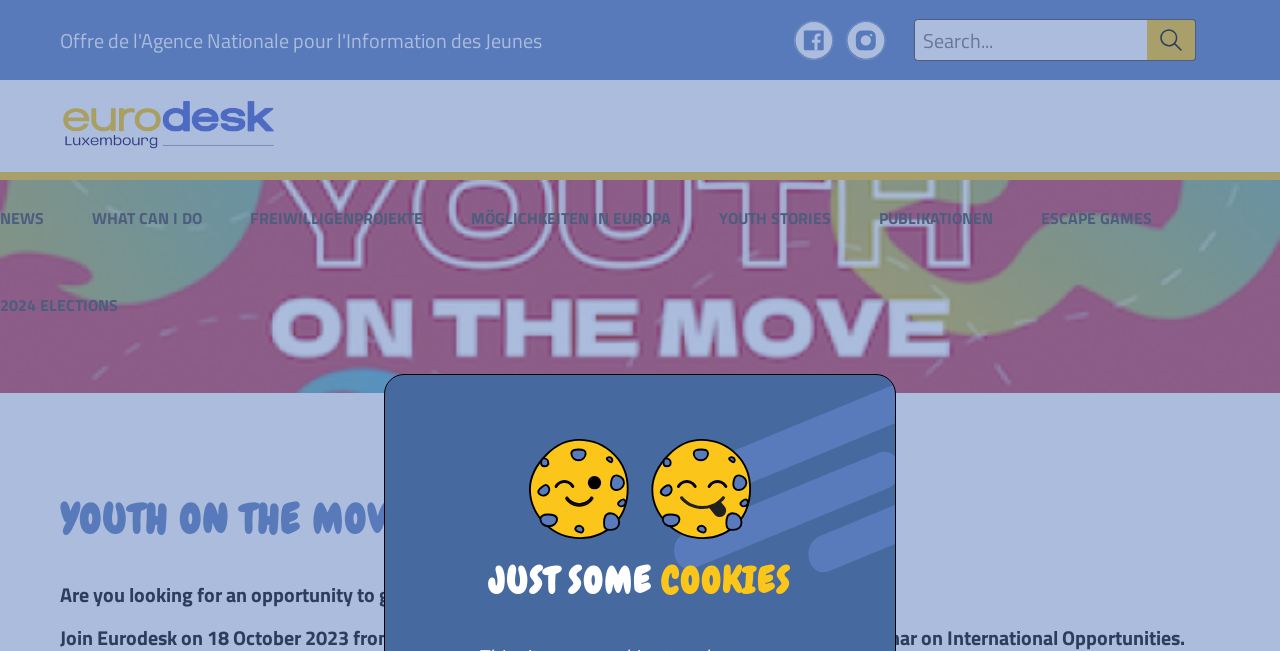Specify the bounding box coordinates of the element's area that should be clicked to execute the given instruction: "Search for something". The coordinates should be four float numbers between 0 and 1, i.e., [left, top, right, bottom].

[0.714, 0.029, 0.934, 0.094]